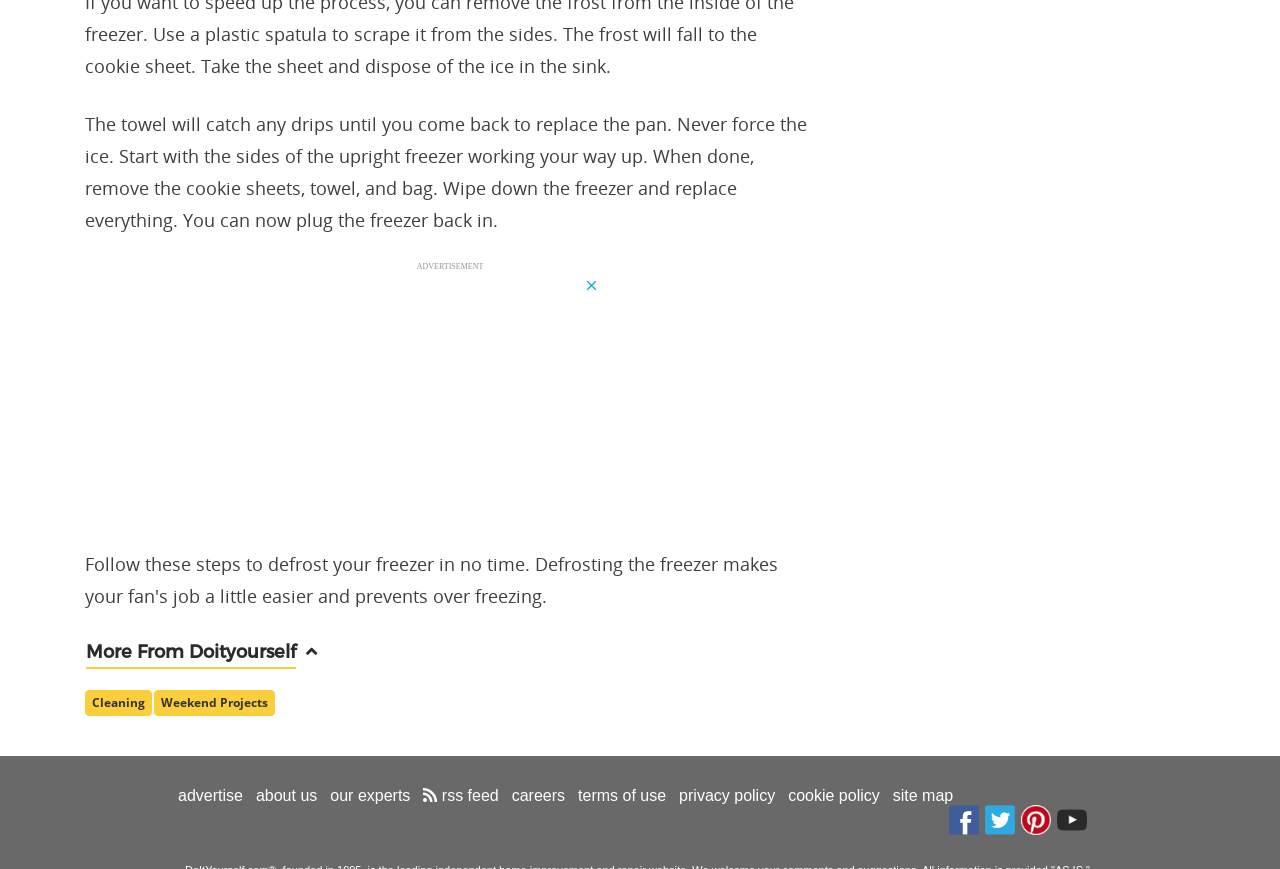Find the bounding box coordinates for the area you need to click to carry out the instruction: "Check the 'Facebook' page". The coordinates should be four float numbers between 0 and 1, indicated as [left, top, right, bottom].

[0.741, 0.926, 0.765, 0.96]